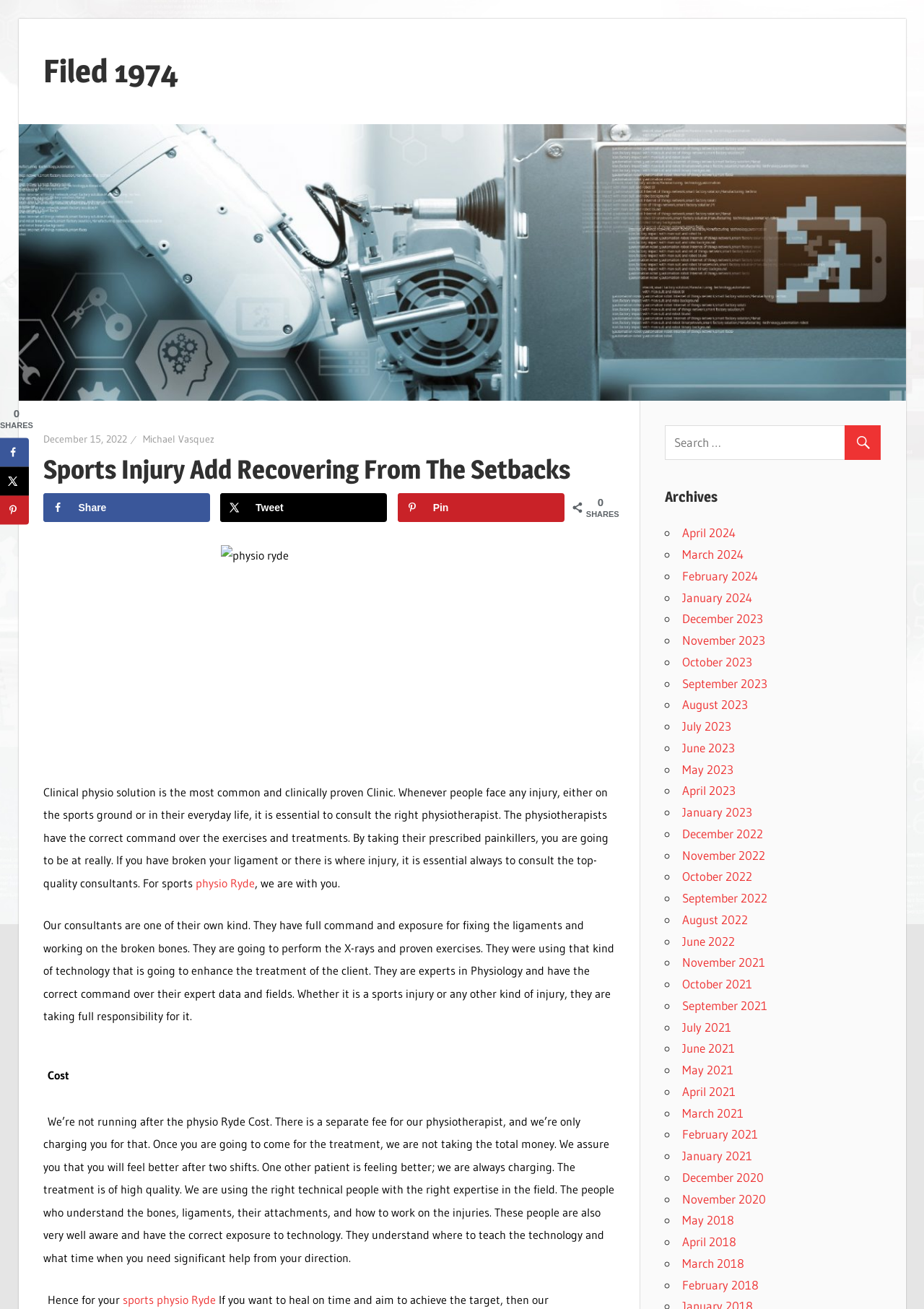Based on the image, please elaborate on the answer to the following question:
What is the purpose of the X-rays?

The purpose of the X-rays can be inferred from the text 'They are going to perform the X-rays and proven exercises. They were using that kind of technology that is going to enhance the treatment of the client.' which suggests that the X-rays are used to enhance the treatment of the client.